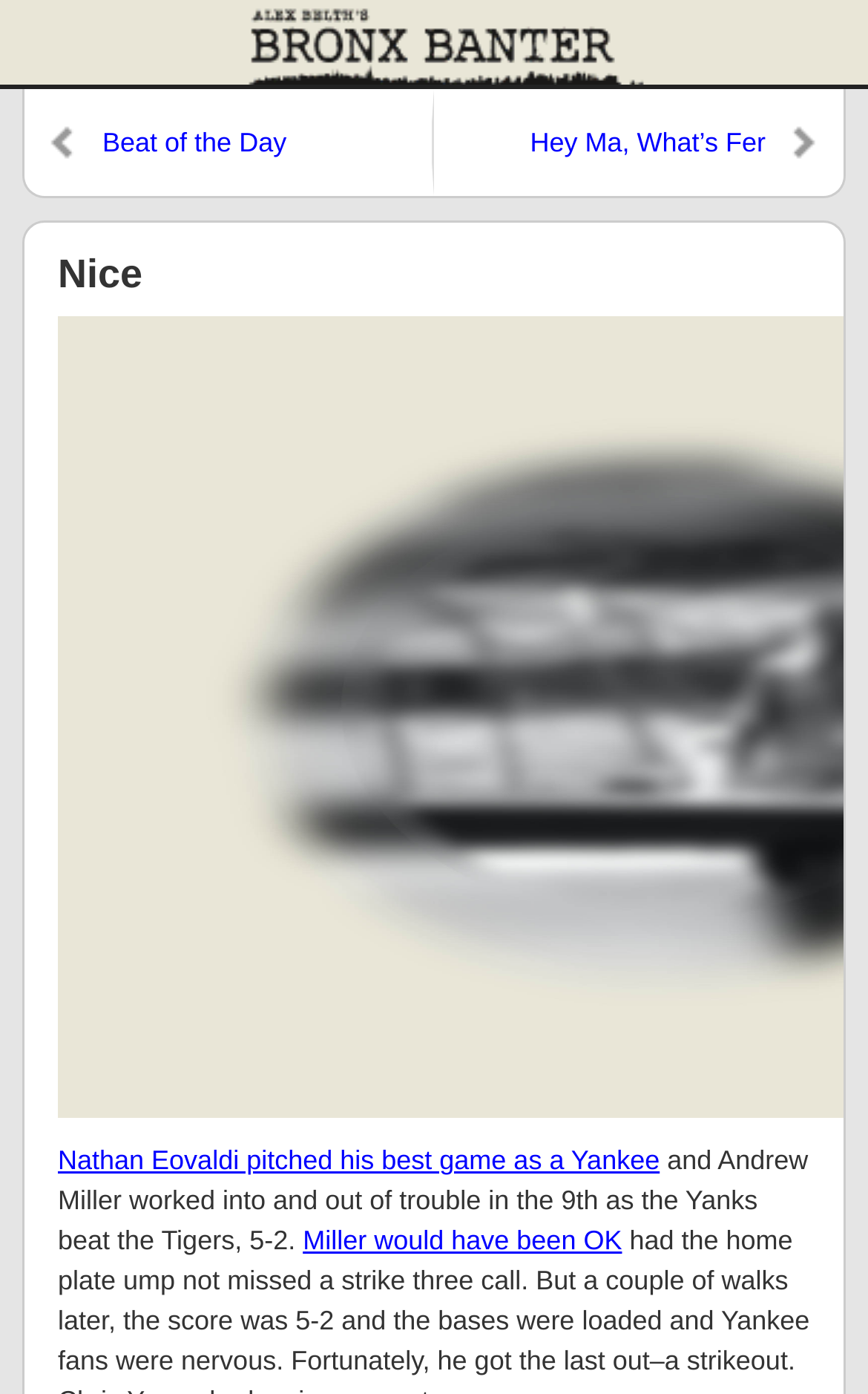Respond to the question with just a single word or phrase: 
What is the name of the blog?

Bronx Banter